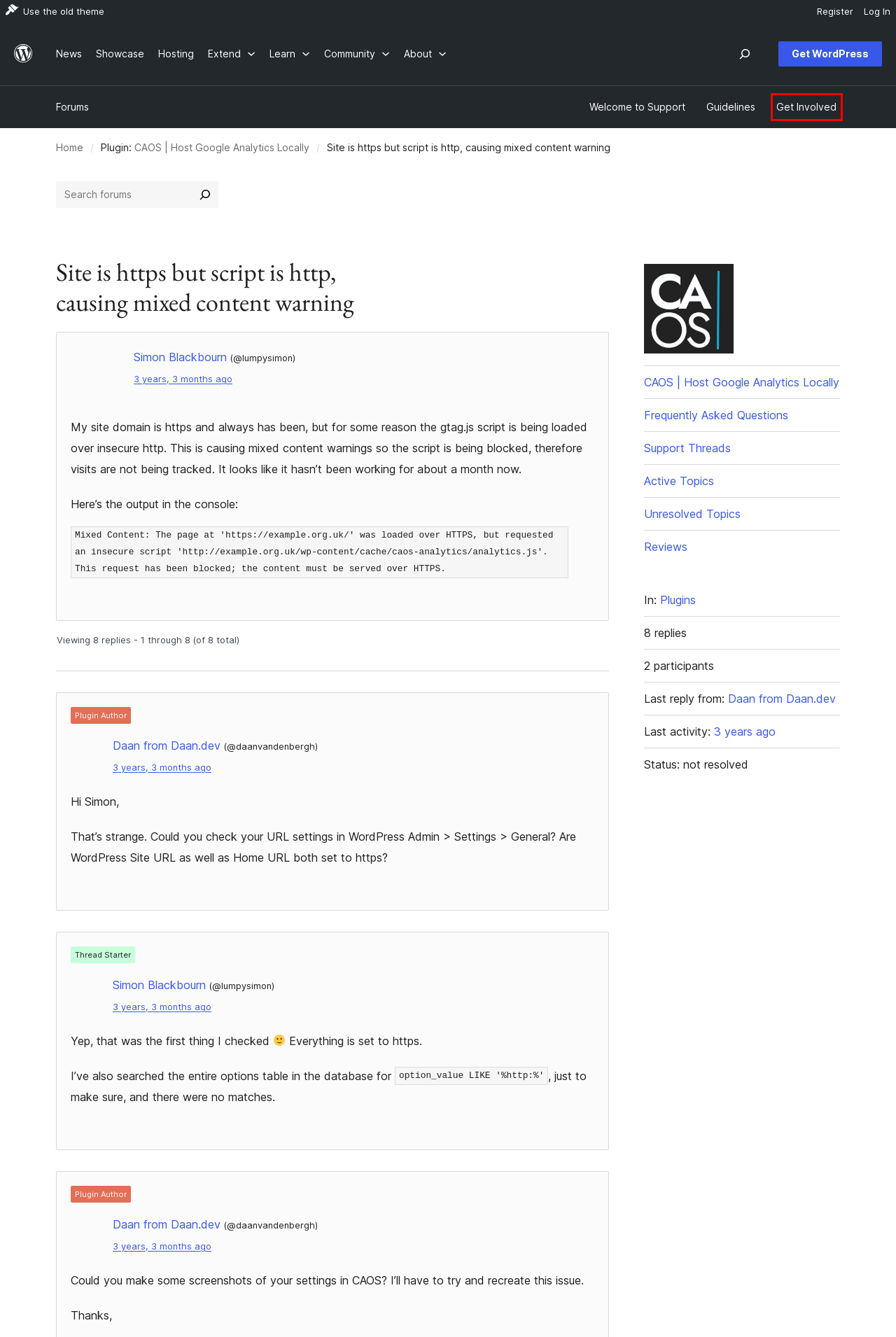Examine the screenshot of a webpage with a red bounding box around a UI element. Your task is to identify the webpage description that best corresponds to the new webpage after clicking the specified element. The given options are:
A. [CAOS | Host Google Analytics Locally] Unresolved Topics | WordPress.org
B. WordPress.org Login | WordPress.org English
C. Star-studded sites built with WordPress | WordPress.org
D. Welcome to the WordPress.org support forums – WordPress.org Forums
E. [CAOS | Host Google Analytics Locally] Support | WordPress.org
F. [CAOS | Host Google Analytics Locally] Recent Activity | WordPress.org
G. Contributing to the WordPress Forums – Make WordPress Support
H. Blog Tool, Publishing Platform, and CMS – WordPress.org

G